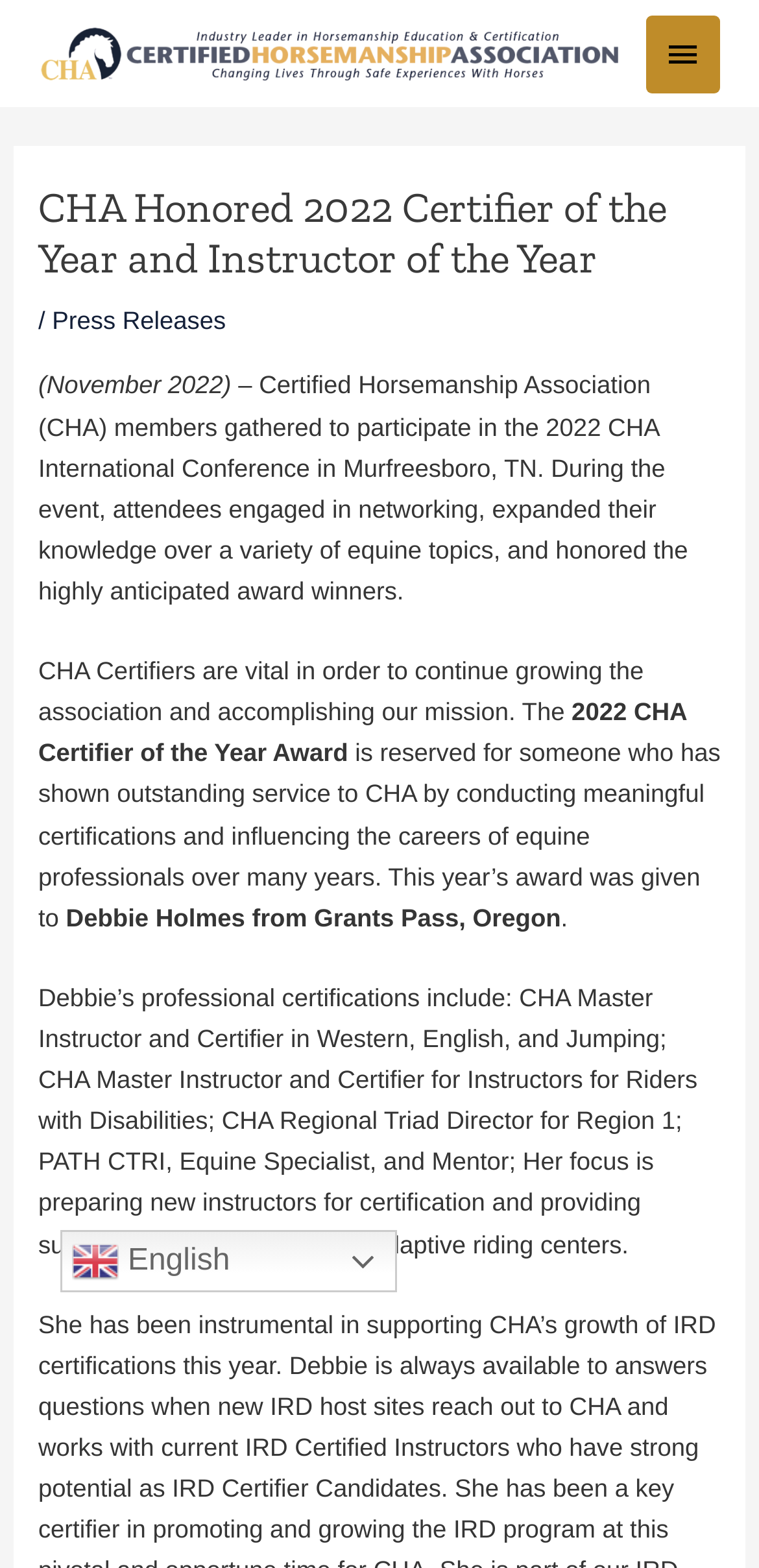What is the location of the 2022 CHA International Conference?
Please utilize the information in the image to give a detailed response to the question.

The location of the conference can be found in the first paragraph of the webpage, which states that 'Certified Horsemanship Association (CHA) members gathered to participate in the 2022 CHA International Conference in Murfreesboro, TN'.